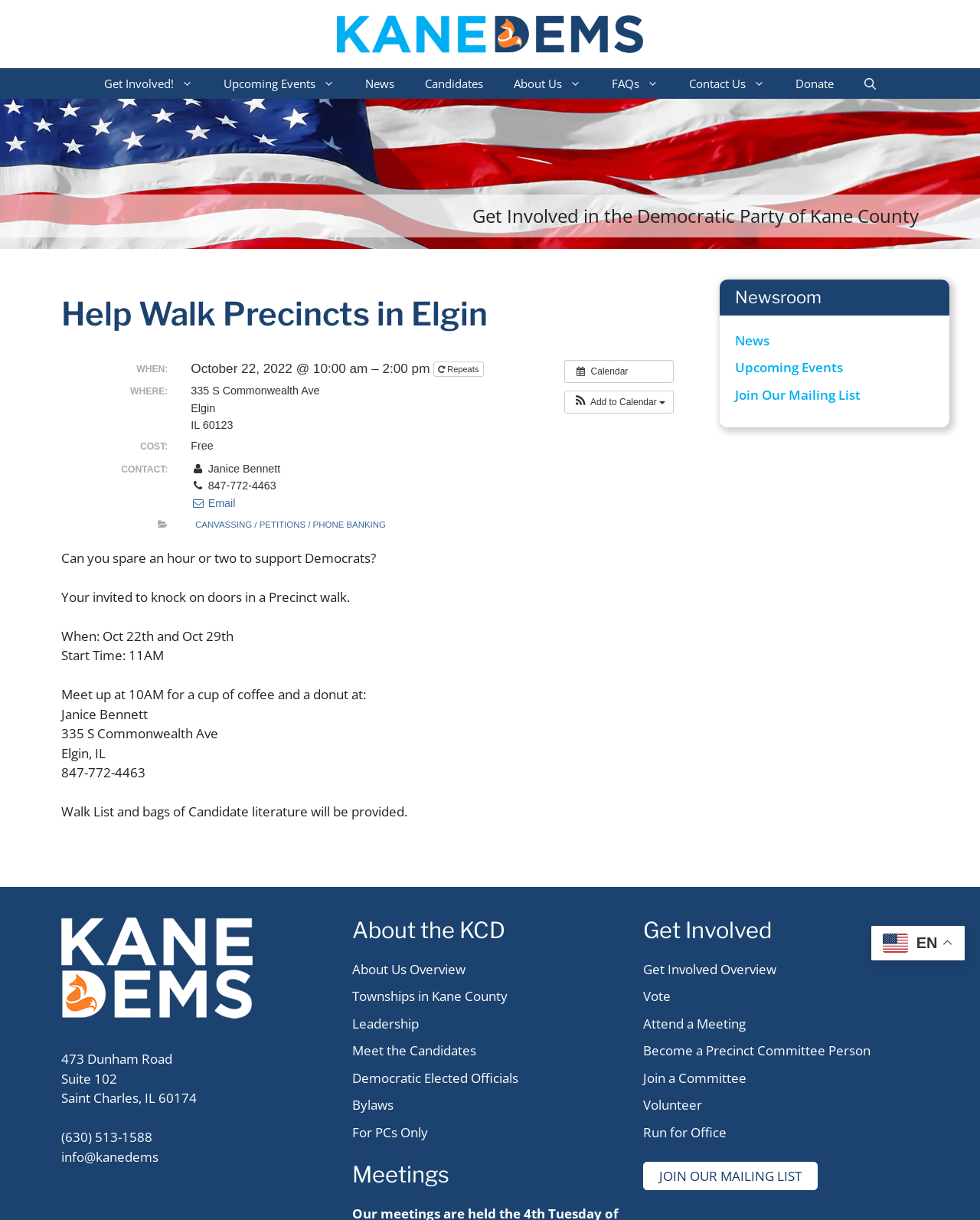Respond with a single word or phrase for the following question: 
What is the category of the event?

CANVASSING / PETITIONS / PHONE BANKING